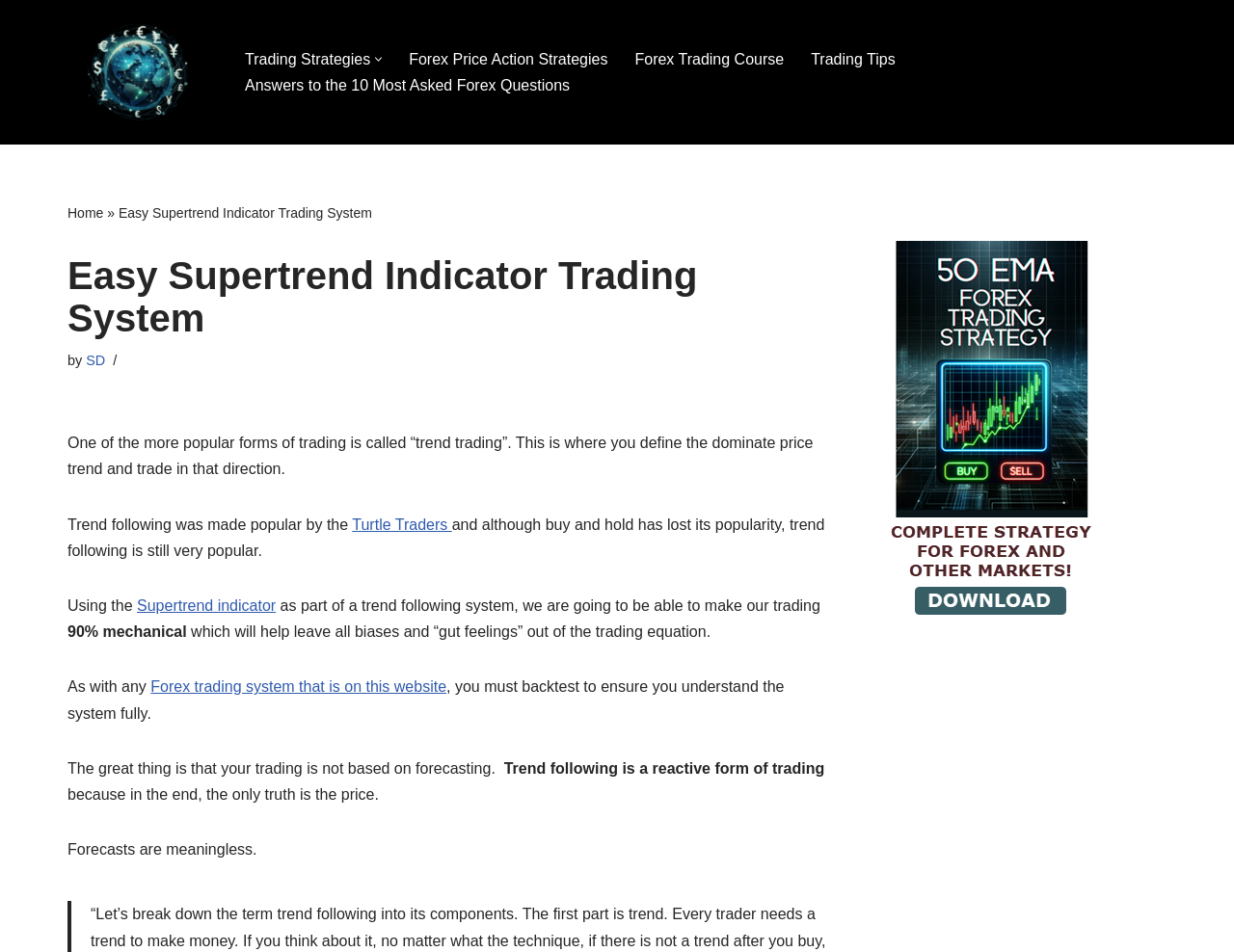What is the name of the trading system?
From the details in the image, answer the question comprehensively.

I found the answer by looking at the root element's text content, which is 'Easy Supertrend Indicator Trading System | Forex Trading Strategies'. The first part of the text is the name of the trading system.